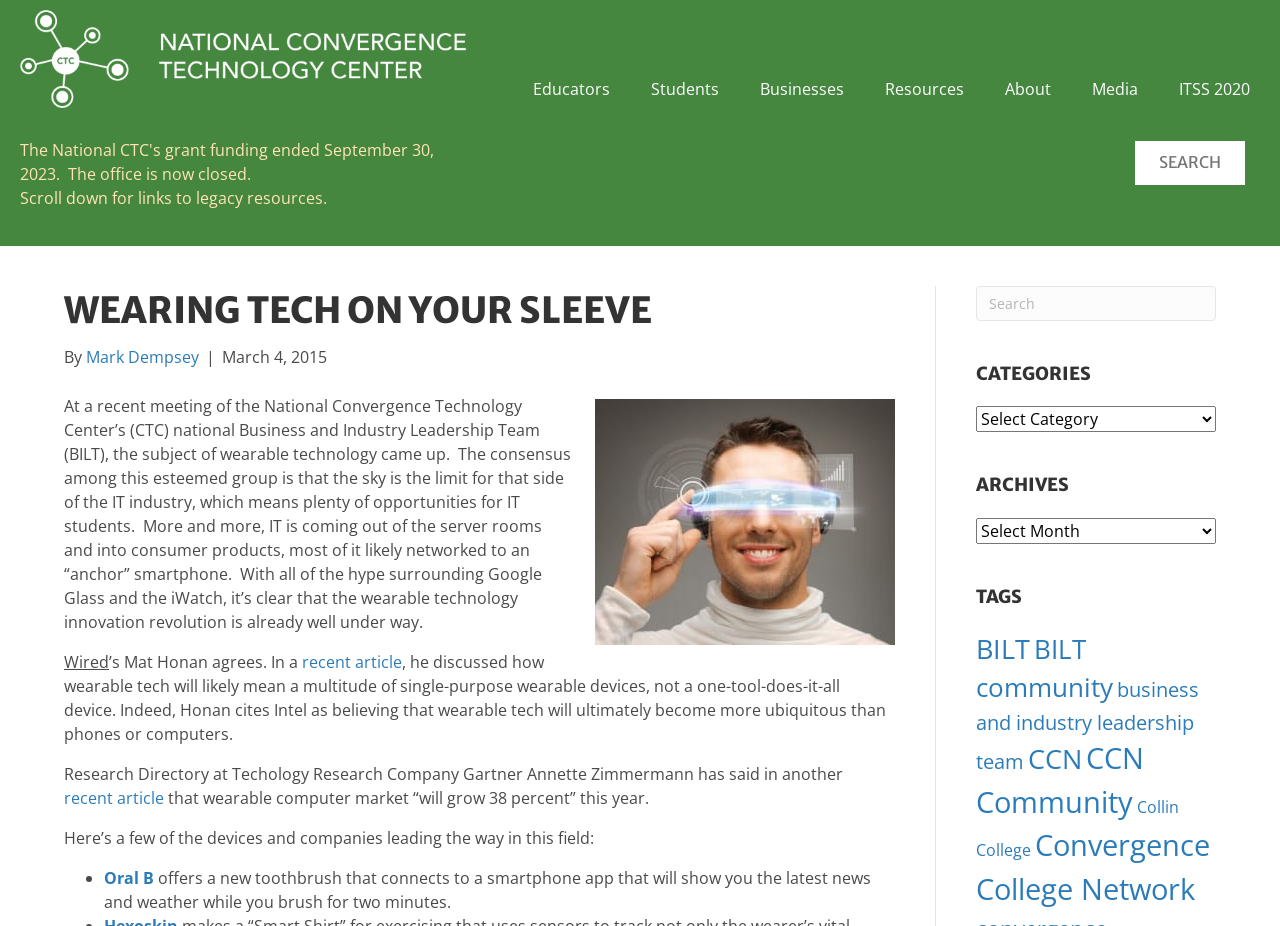Find the bounding box of the element with the following description: "aria-label="Search input" name="s" placeholder="Search..."". The coordinates must be four float numbers between 0 and 1, formatted as [left, top, right, bottom].

[0.877, 0.15, 0.897, 0.202]